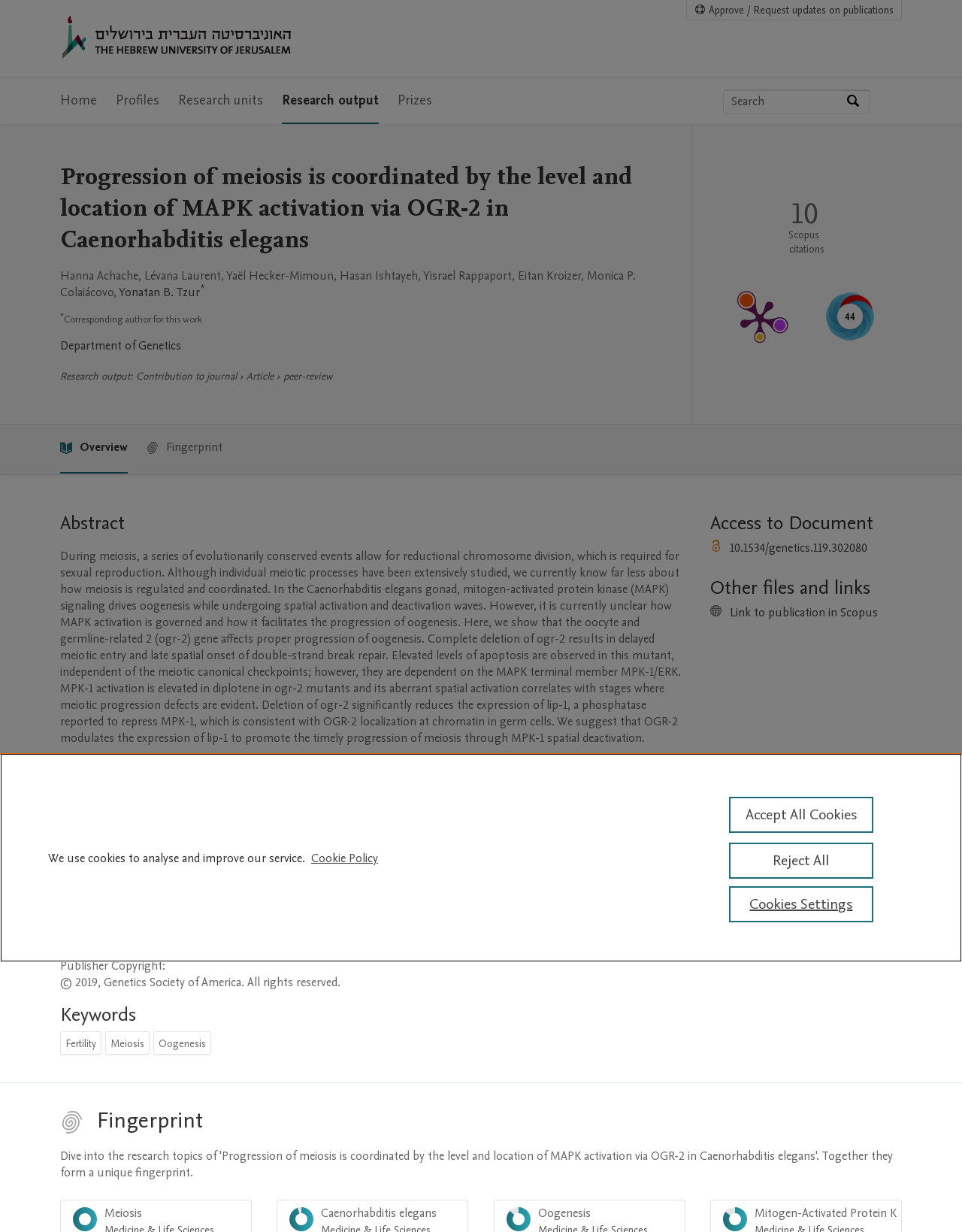Identify the bounding box coordinates of the region that should be clicked to execute the following instruction: "Read the abstract".

[0.062, 0.414, 0.712, 0.435]